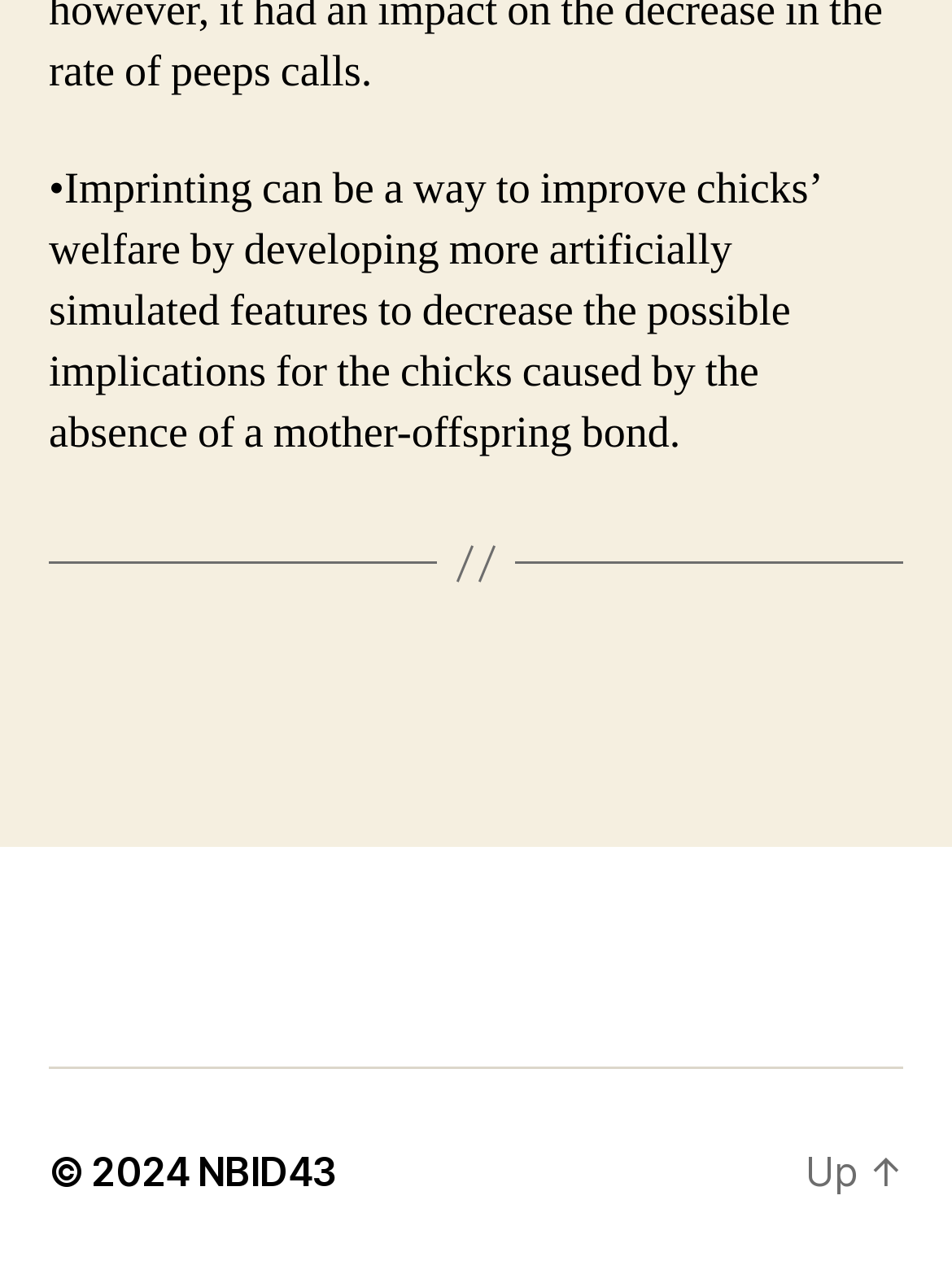Please answer the following question using a single word or phrase: 
What is the orientation of the separator?

Horizontal